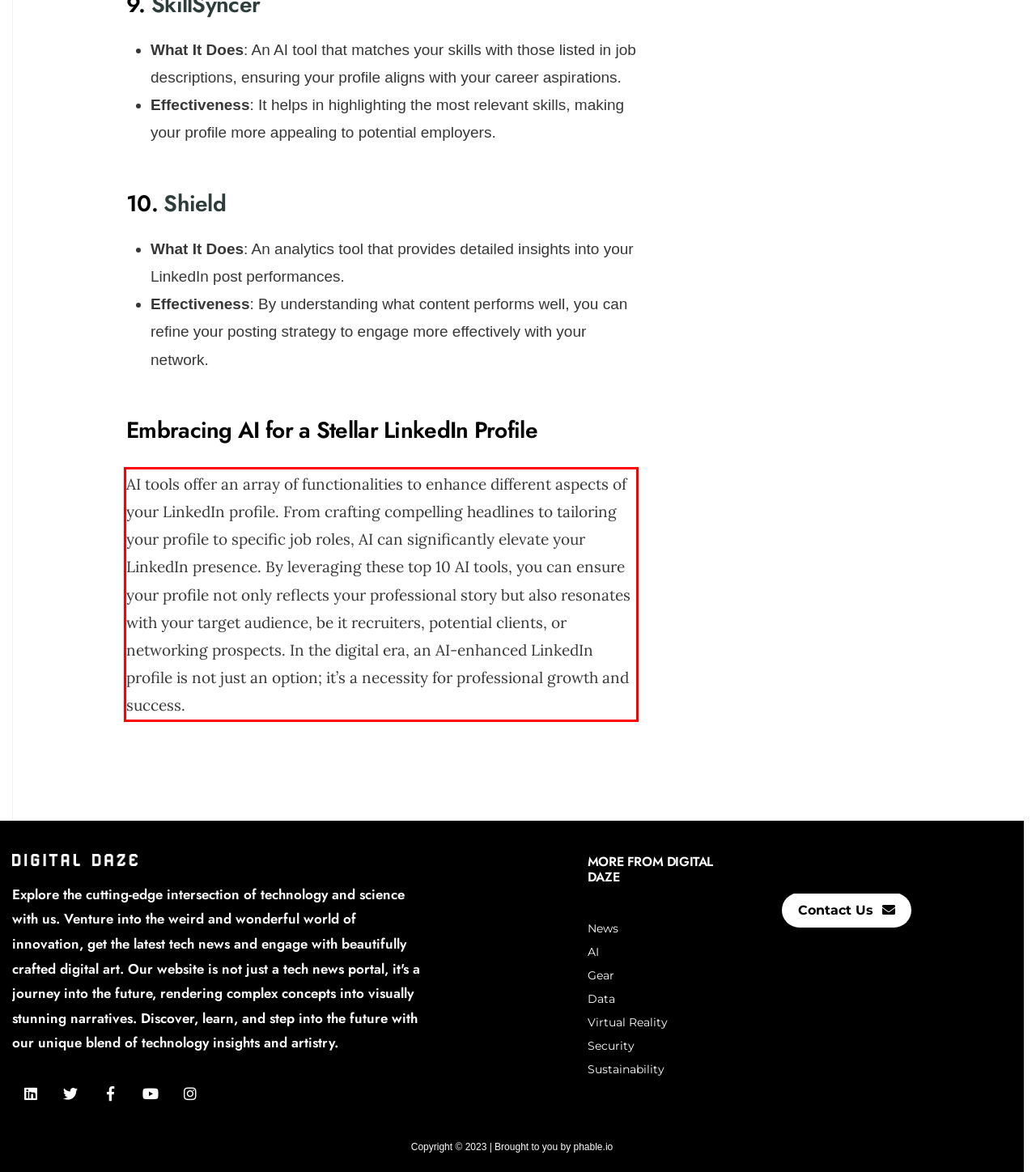Given a screenshot of a webpage containing a red bounding box, perform OCR on the text within this red bounding box and provide the text content.

AI tools offer an array of functionalities to enhance different aspects of your LinkedIn profile. From crafting compelling headlines to tailoring your profile to specific job roles, AI can significantly elevate your LinkedIn presence. By leveraging these top 10 AI tools, you can ensure your profile not only reflects your professional story but also resonates with your target audience, be it recruiters, potential clients, or networking prospects. In the digital era, an AI-enhanced LinkedIn profile is not just an option; it’s a necessity for professional growth and success.